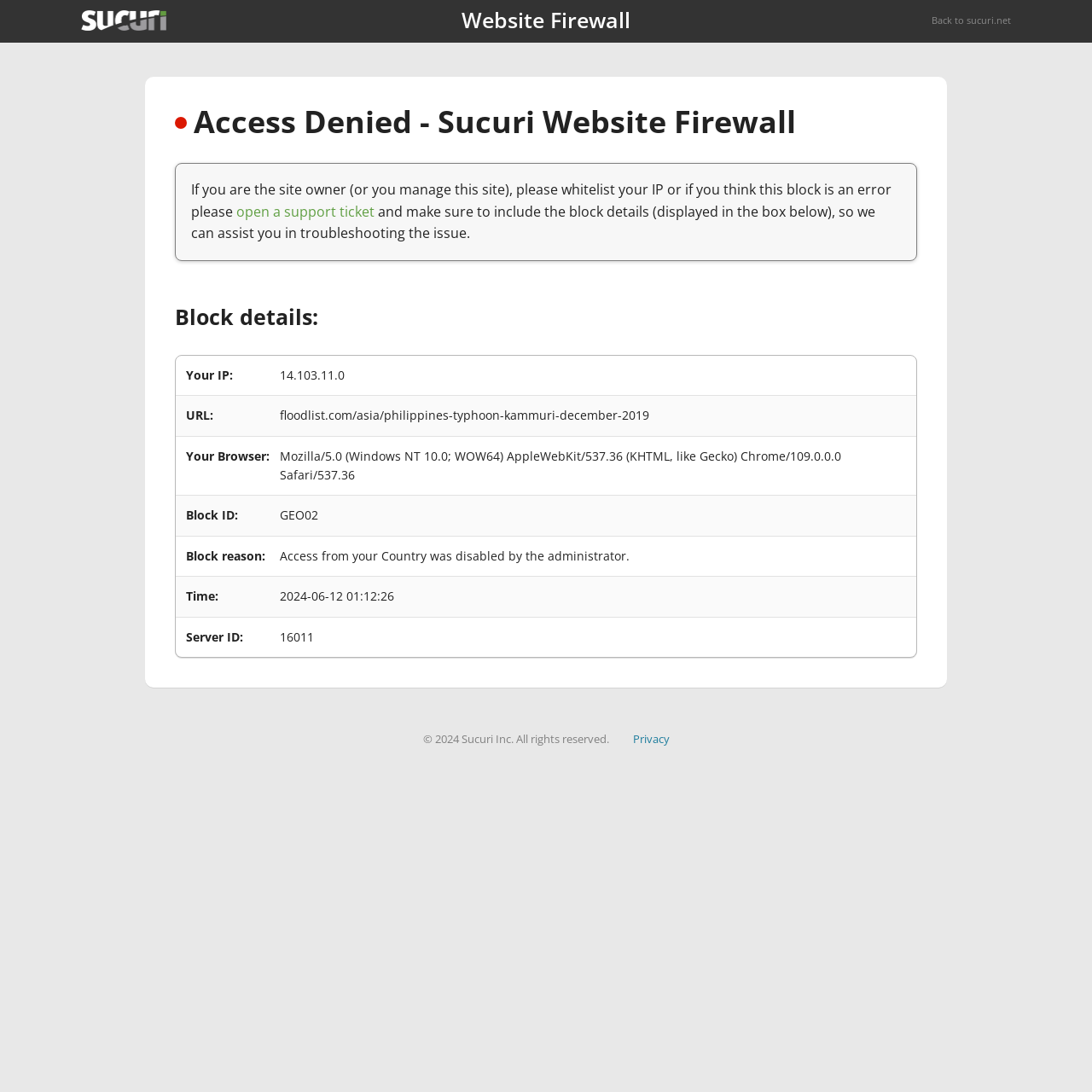Using the webpage screenshot, find the UI element described by Assets. Provide the bounding box coordinates in the format (top-left x, top-left y, bottom-right x, bottom-right y), ensuring all values are floating point numbers between 0 and 1.

None